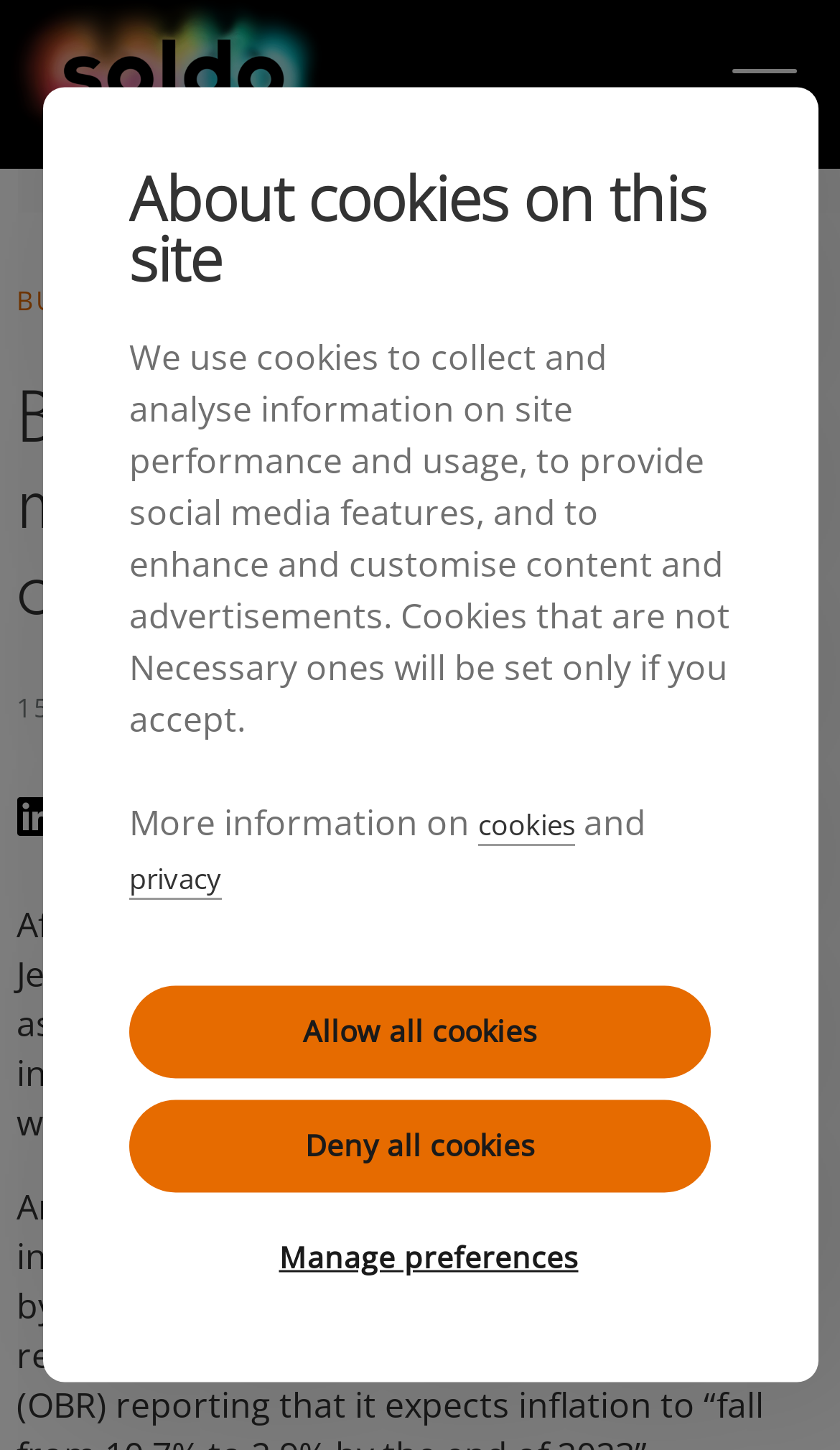Deliver a detailed narrative of the webpage's visual and textual elements.

The webpage is about the UK's Budget 2023, with a focus on Chancellor Jeremy Hunt's announcements. At the top-left corner, there is a Soldo logo and a link to the Soldo Homepage. Next to it, there is a dialog box about cookies on the site, which provides information on how cookies are used and offers options to manage preferences.

Below the dialog box, there is a heading that reads "Budget 2023: Jeremy Hunt makes case for cautious optimism". Underneath the heading, there is a subheading with the date and reading time. To the right of the subheading, there is a small image.

The main content of the webpage is divided into sections, with links and images scattered throughout. There are three links with accompanying images, likely representing different articles or topics. The text describes Jeremy Hunt's steady figure as Chancellor and mentions his announcements in Budget 2023, including tax breaks for businesses and childcare expansion. There are also references to a Tory insider and an article from the FT.

At the top-right corner, there is a link to toggle navigation. Overall, the webpage has a clean layout, with clear headings and concise text, making it easy to navigate and read.